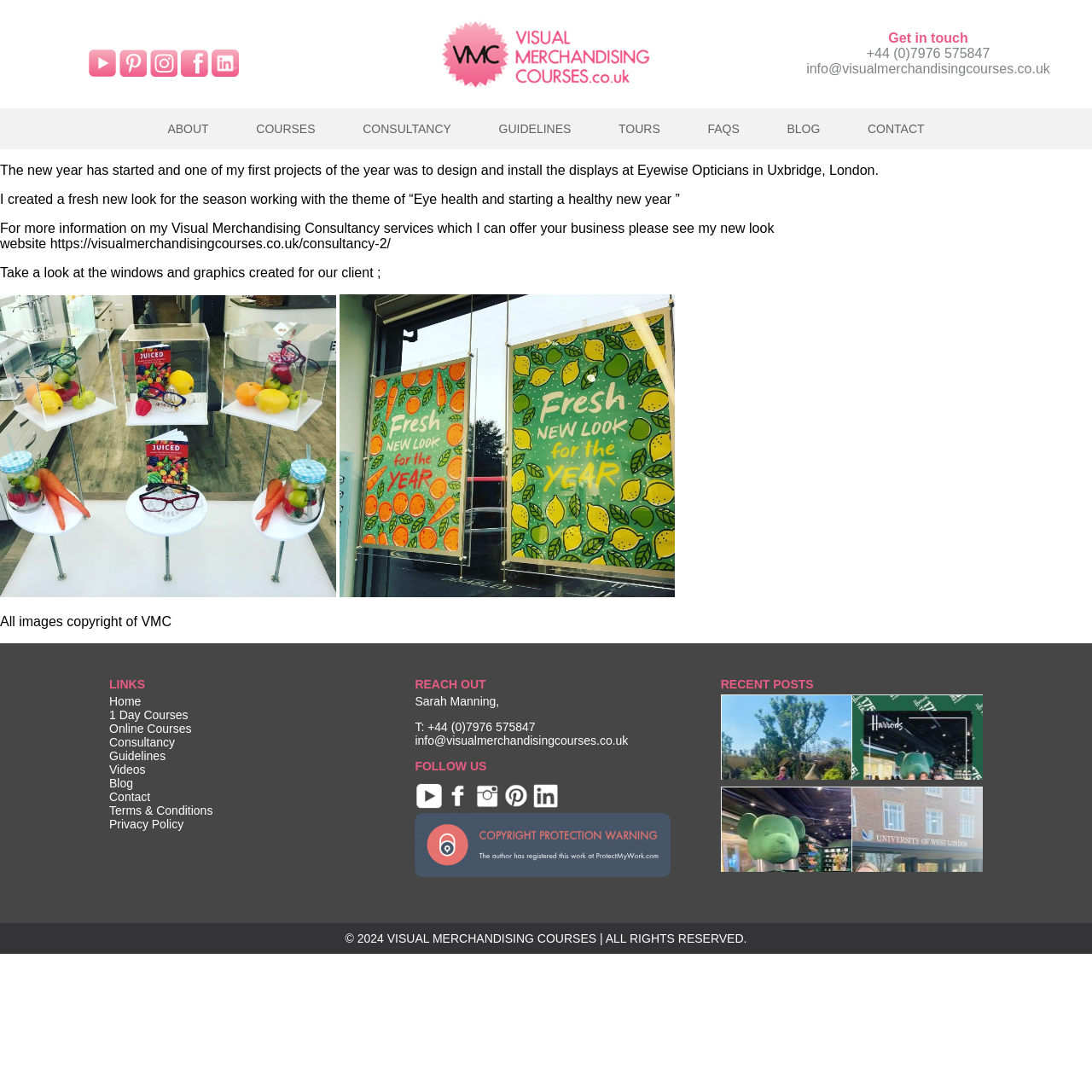Please provide a detailed answer to the question below by examining the image:
What is the theme of the Visual Merchandising project mentioned on the webpage?

According to the webpage, the theme of the Visual Merchandising project is 'Eye health and starting a healthy new year', which was implemented at Eyewise Opticians in Uxbridge, London.